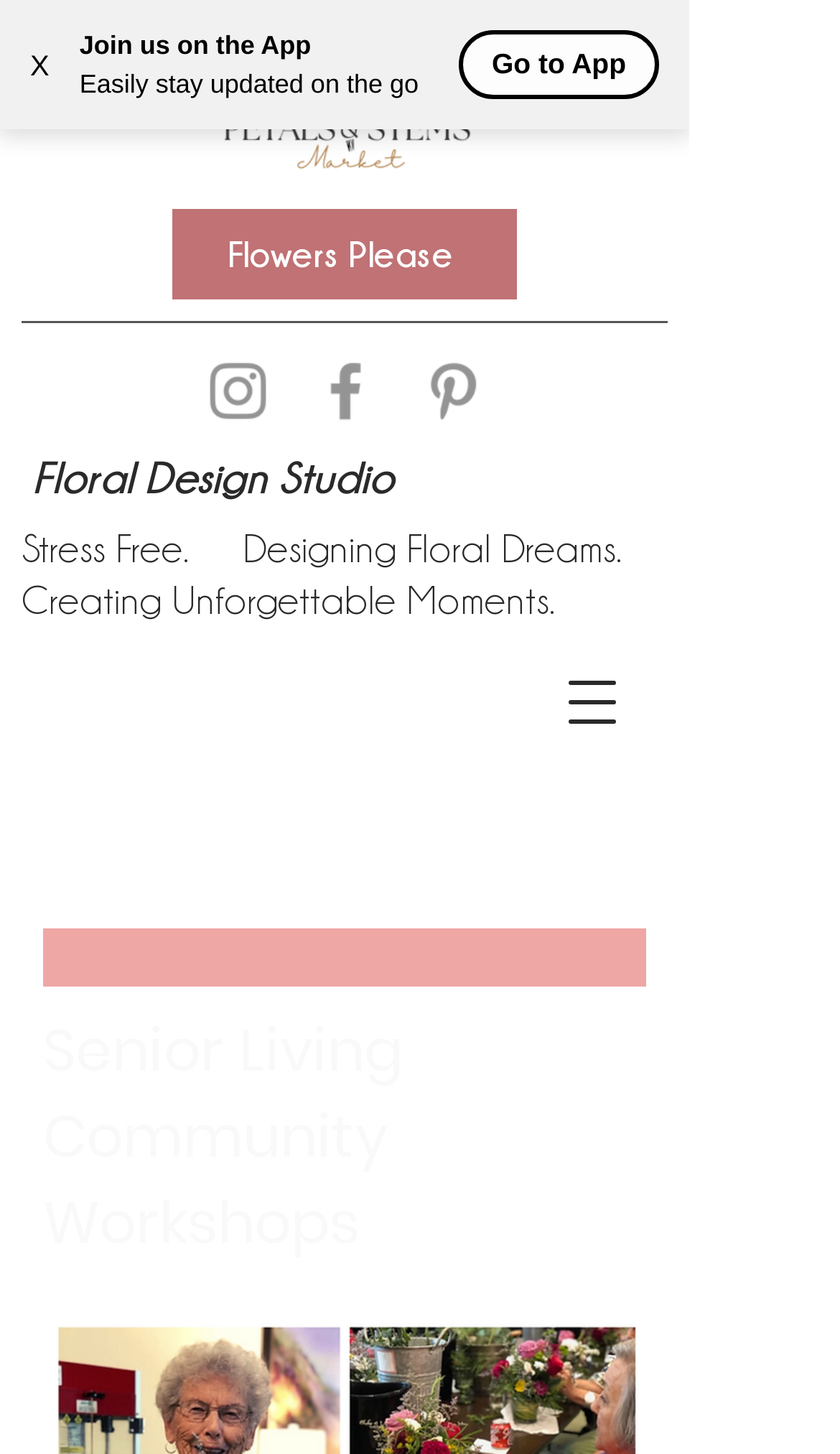How many social media links are there?
Give a one-word or short-phrase answer derived from the screenshot.

3